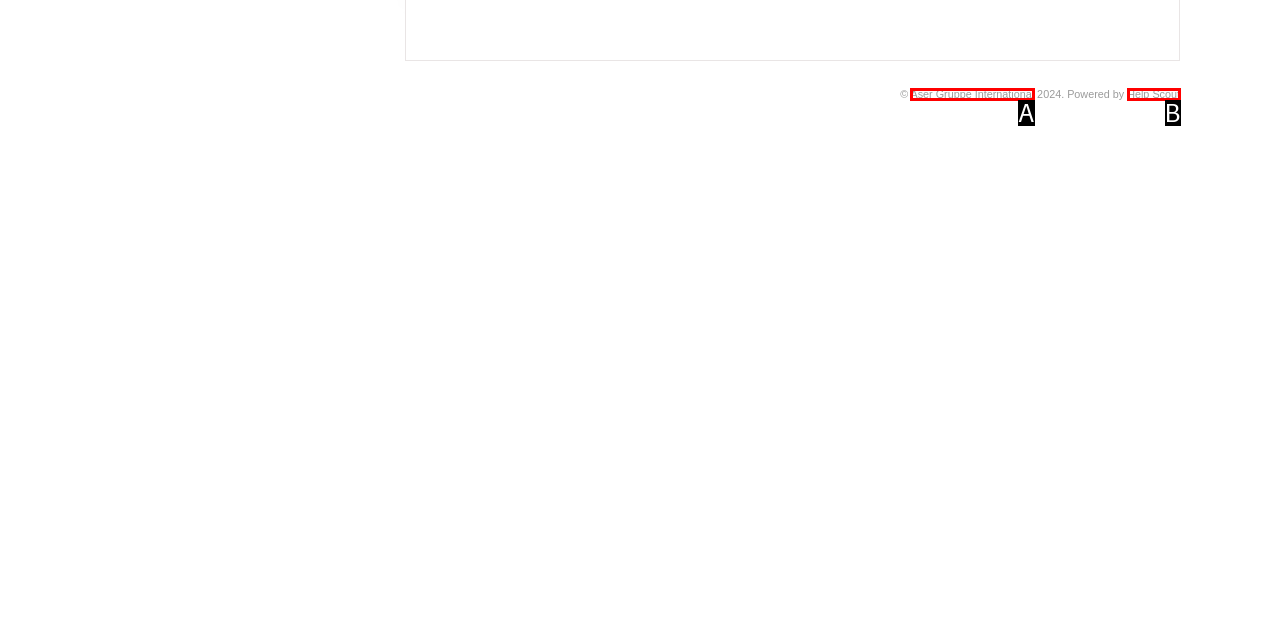Match the description: Aser Gruppe International to the appropriate HTML element. Respond with the letter of your selected option.

A